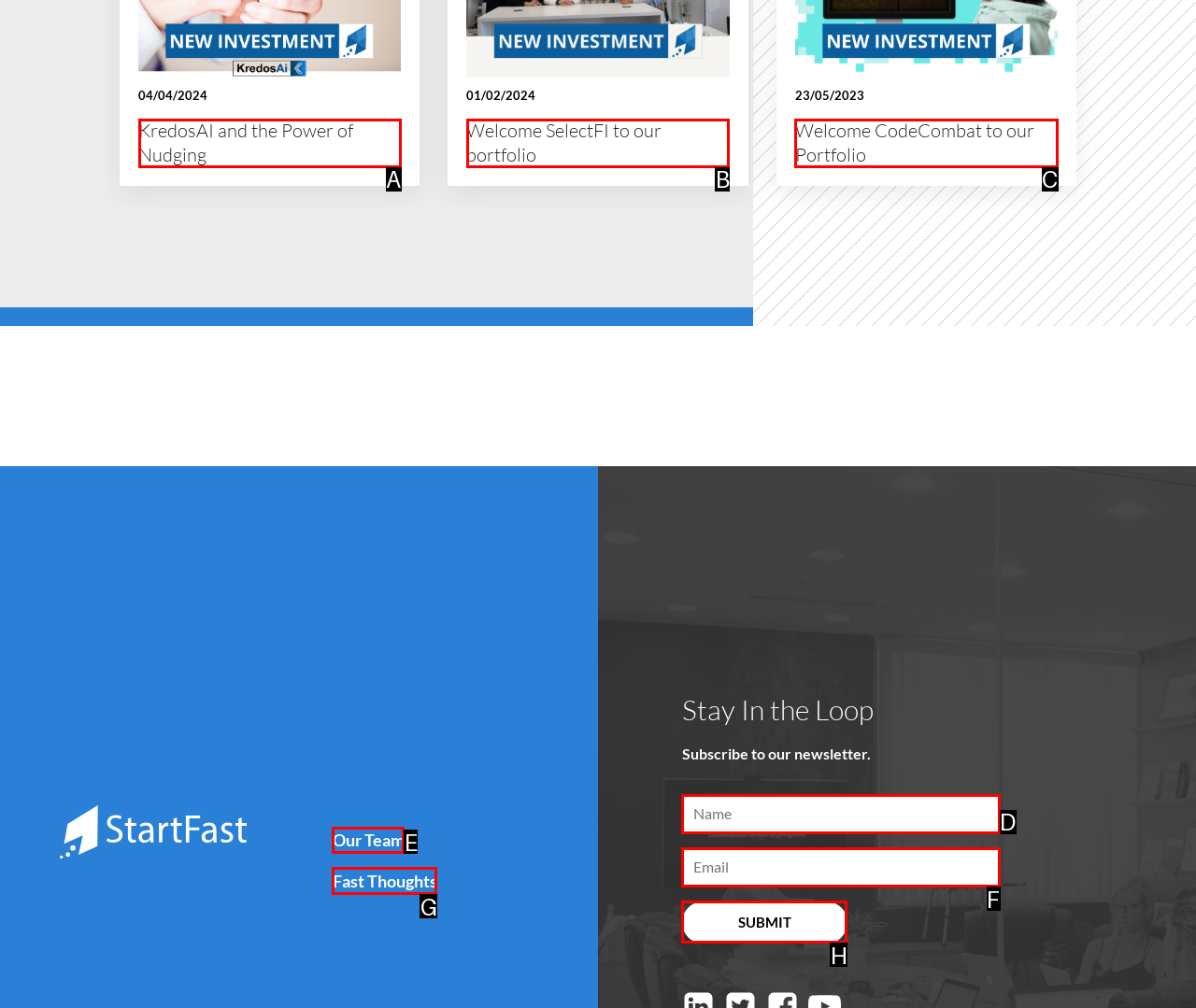Indicate which HTML element you need to click to complete the task: Subscribe to the newsletter by filling in the required fields. Provide the letter of the selected option directly.

D